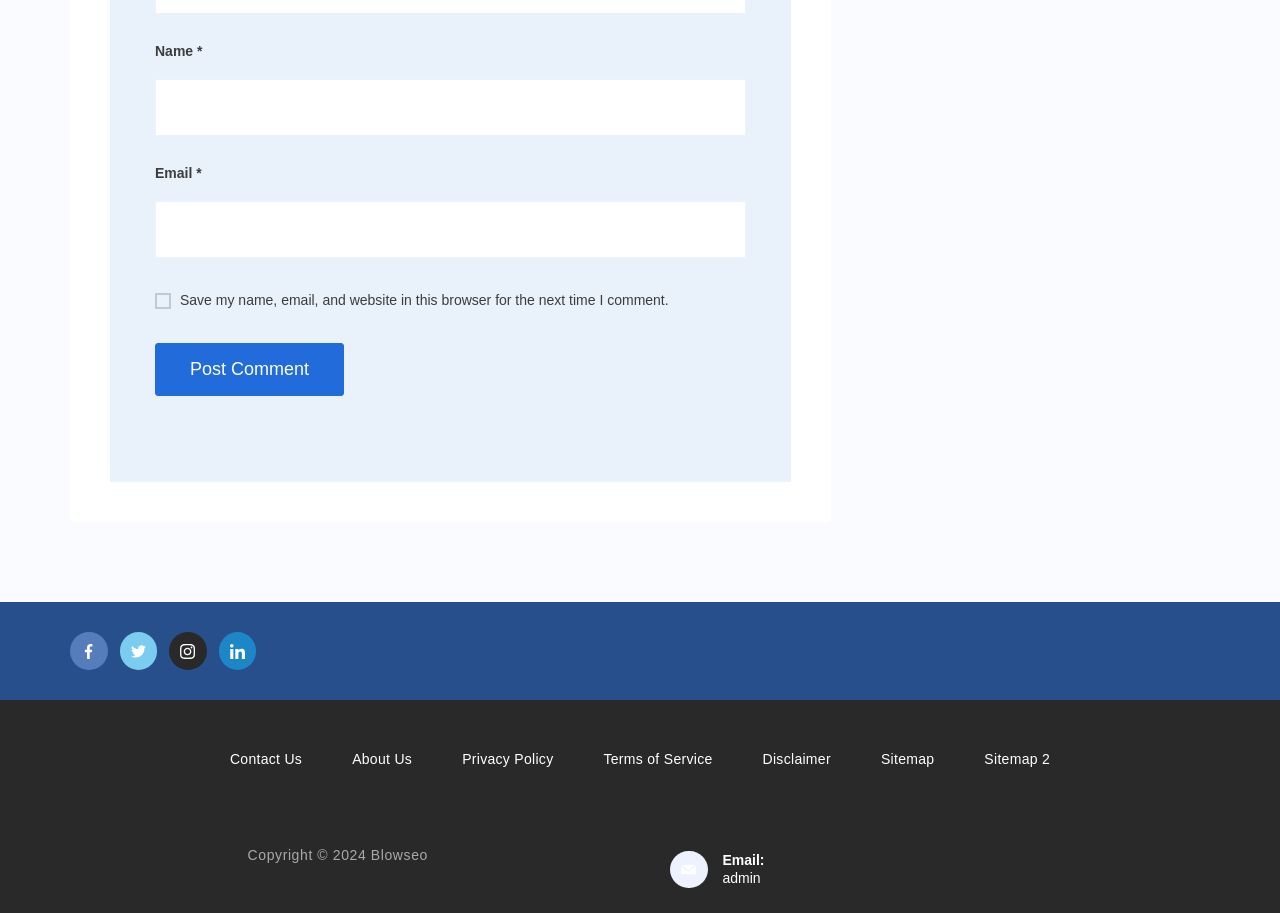Please specify the bounding box coordinates of the clickable region to carry out the following instruction: "Click the Facebook link". The coordinates should be four float numbers between 0 and 1, in the format [left, top, right, bottom].

[0.055, 0.693, 0.084, 0.734]